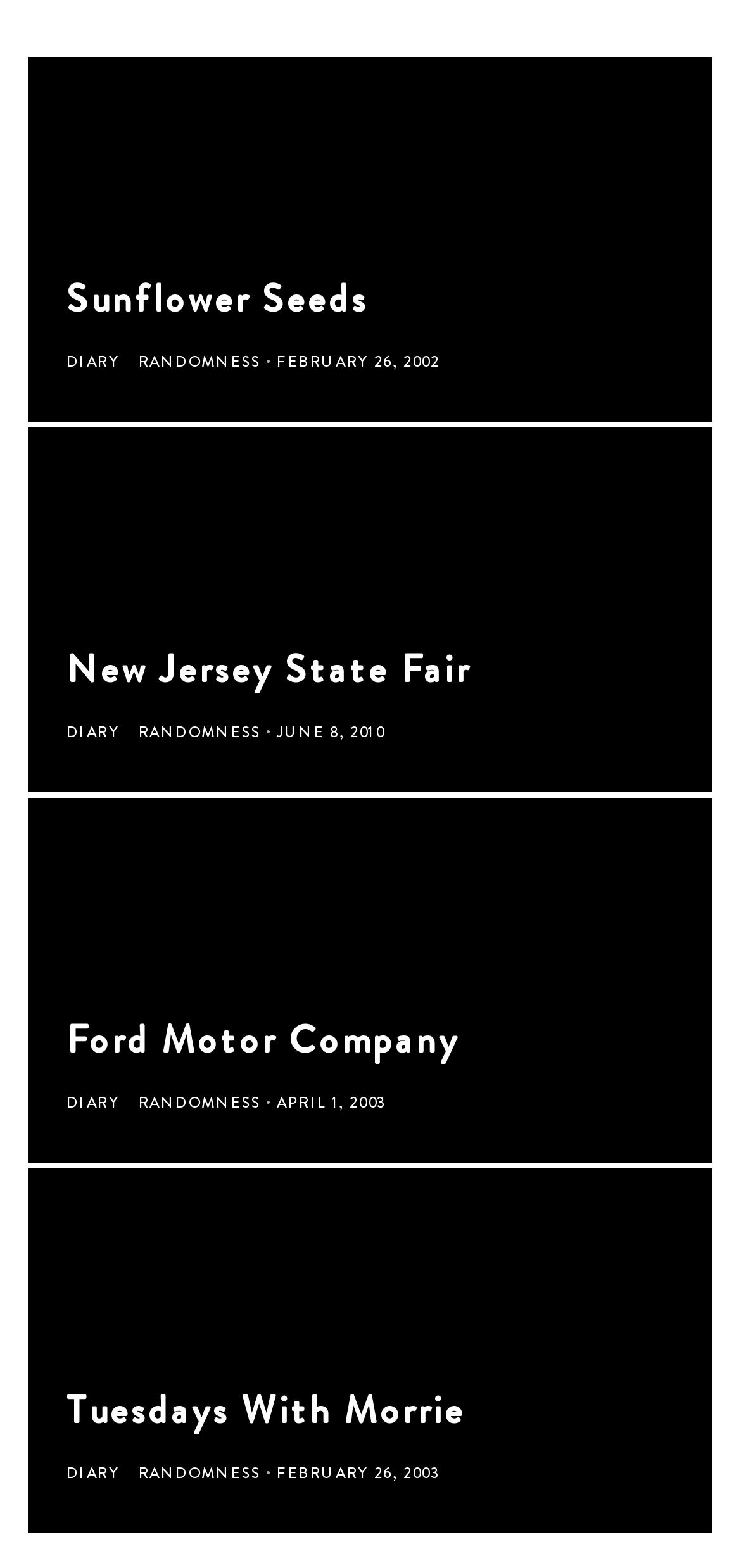Could you provide the bounding box coordinates for the portion of the screen to click to complete this instruction: "check Tuesdays With Morrie"?

[0.09, 0.883, 0.628, 0.918]